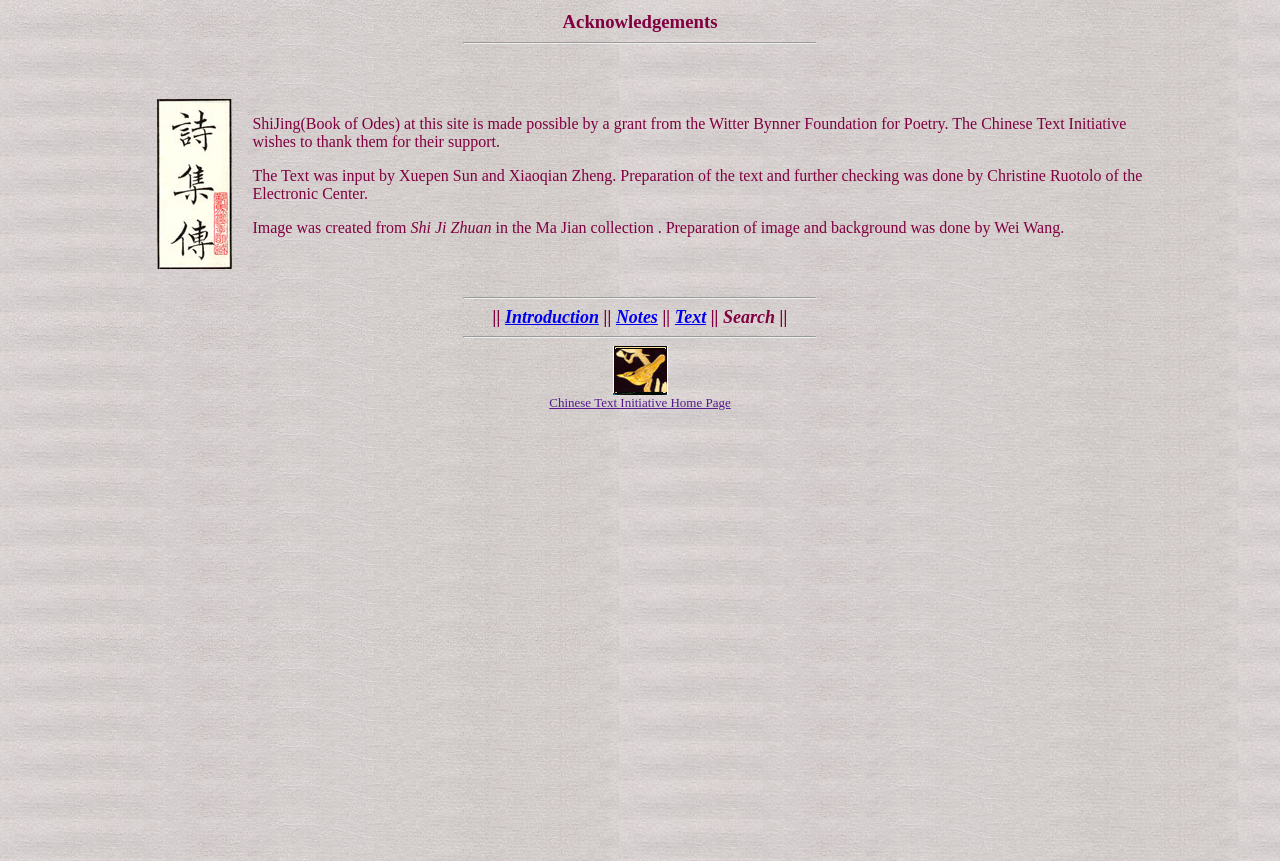What is the name of the book being acknowledged?
Answer the question using a single word or phrase, according to the image.

ShiJing